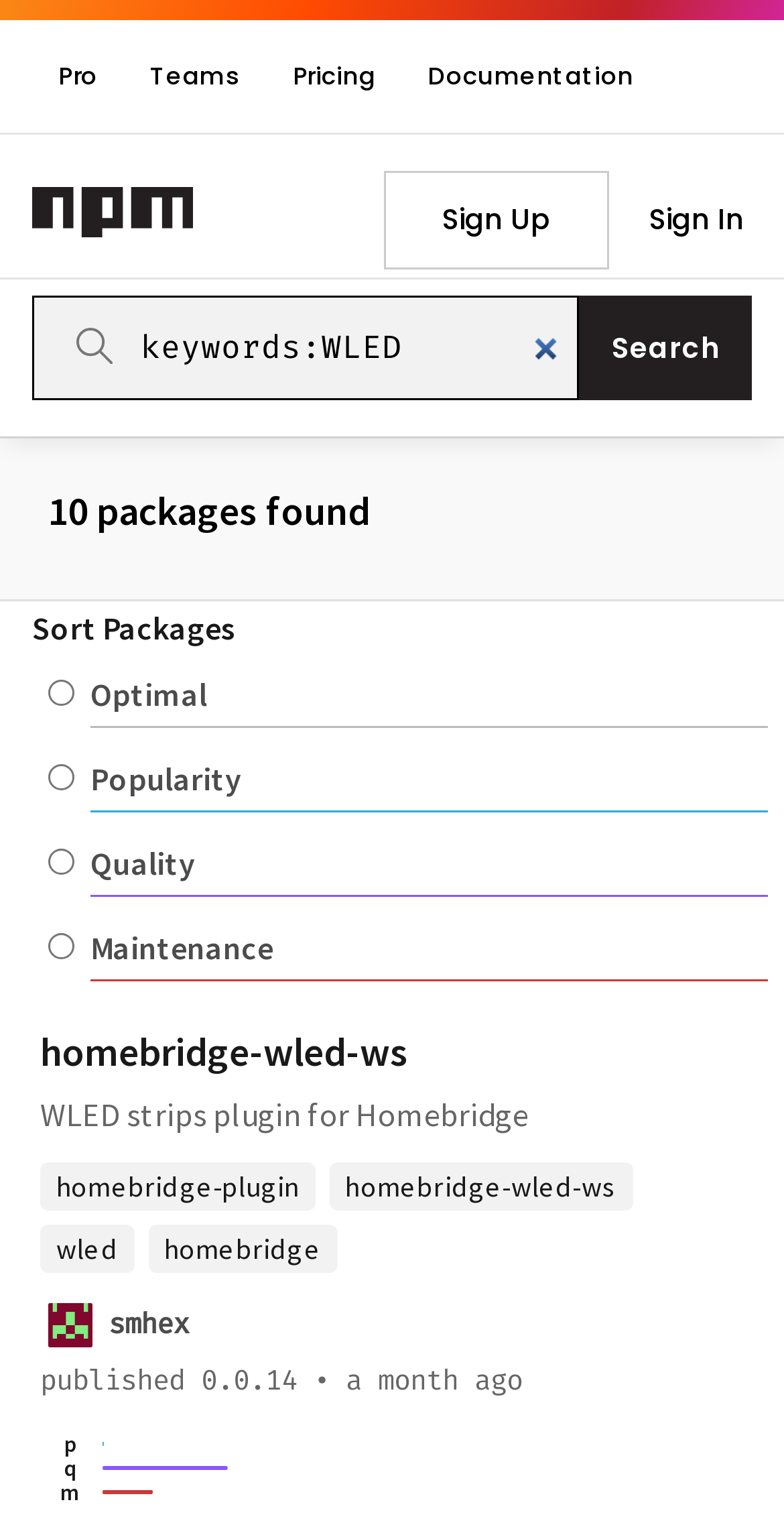Select the bounding box coordinates of the element I need to click to carry out the following instruction: "Contact the team".

None